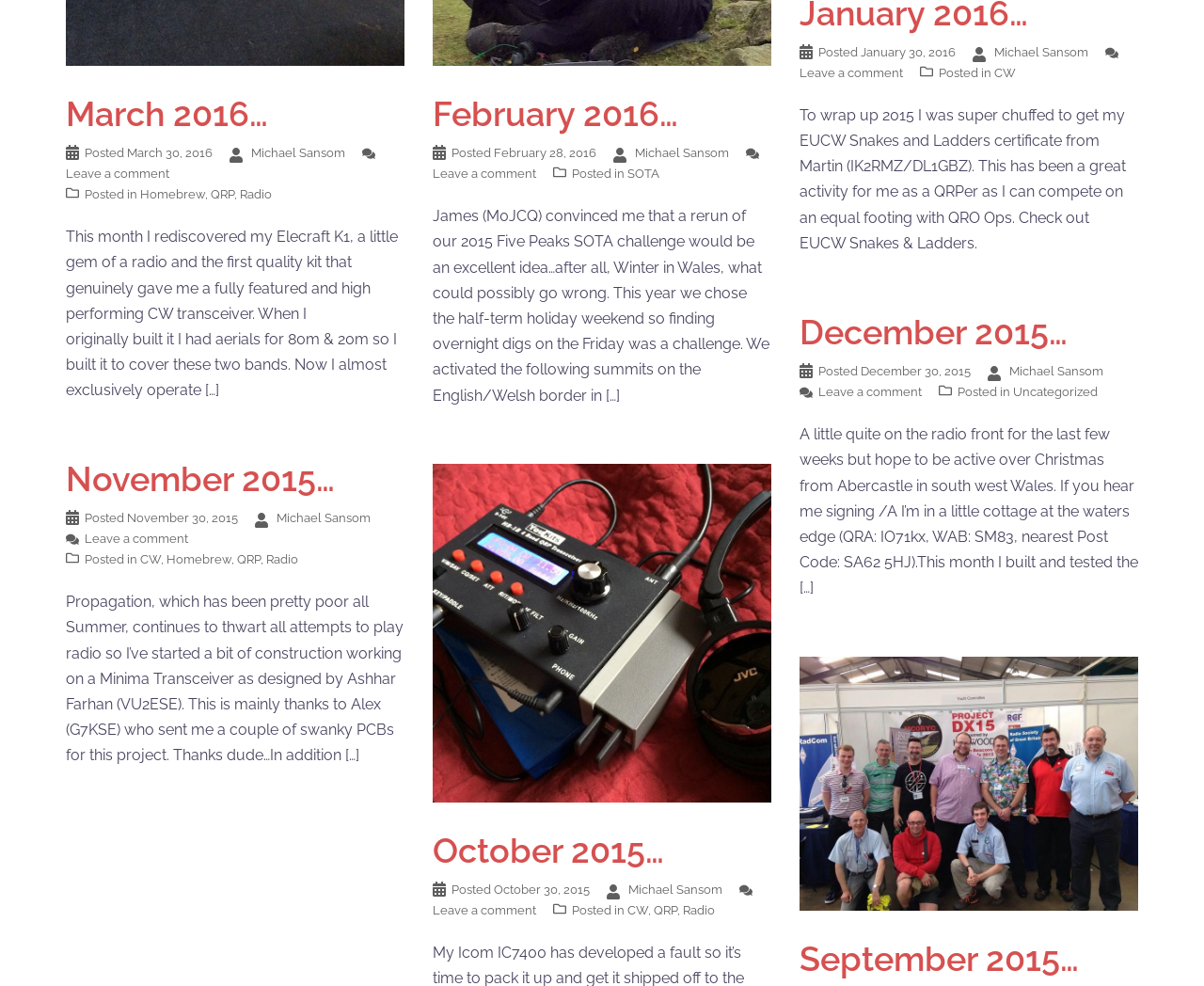Locate the bounding box of the UI element with the following description: "Michael Sansom".

[0.527, 0.148, 0.605, 0.162]